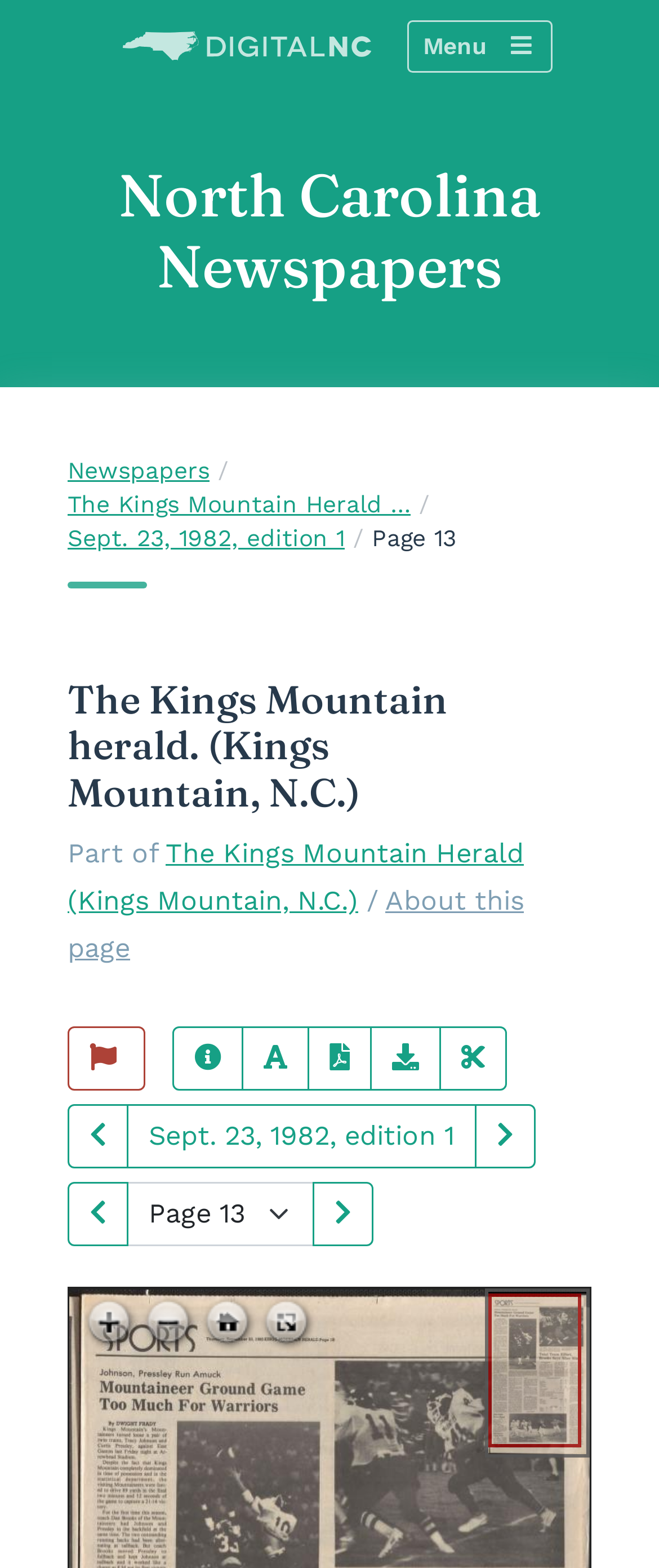Locate the coordinates of the bounding box for the clickable region that fulfills this instruction: "Go to previous issue".

[0.103, 0.704, 0.195, 0.745]